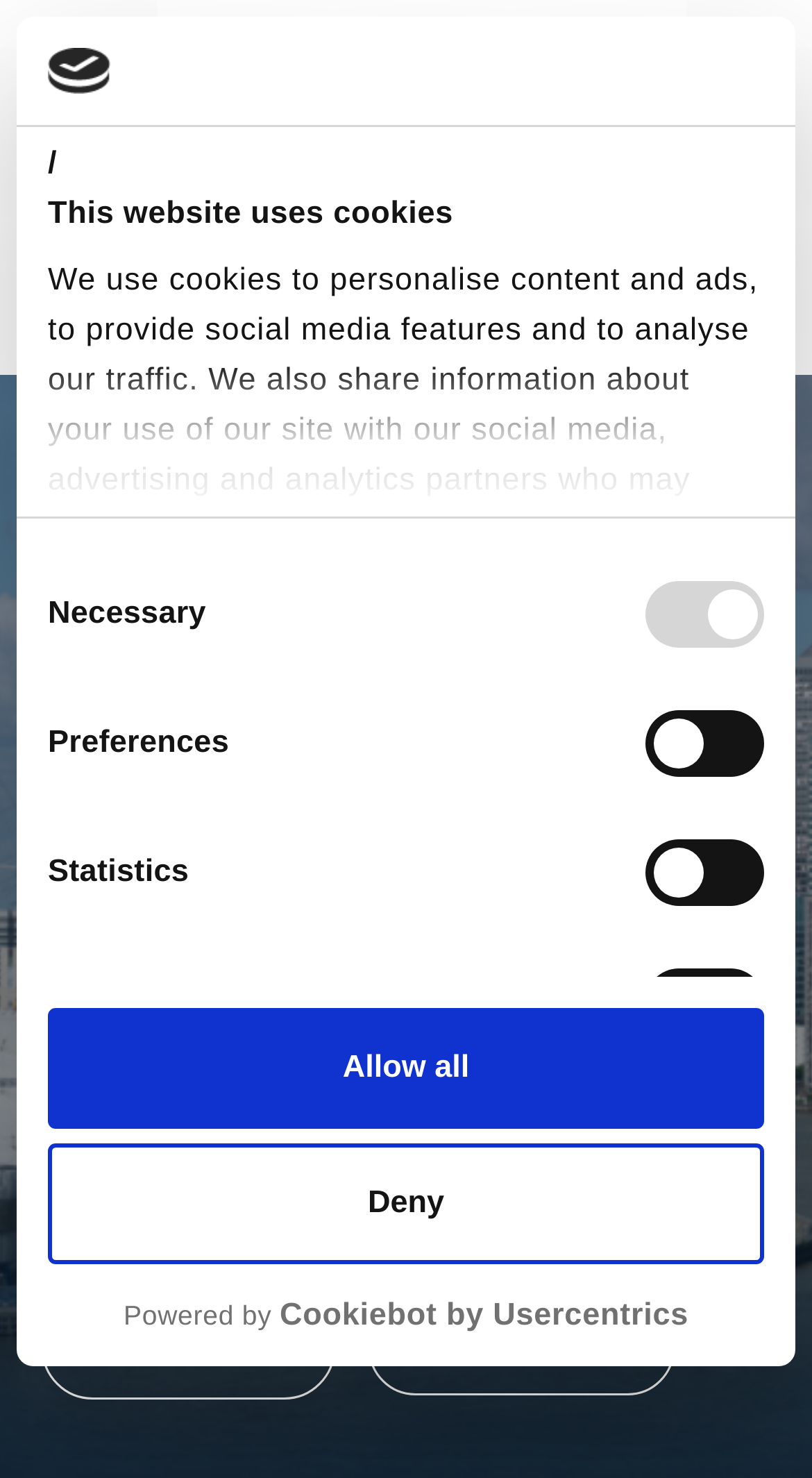Determine the bounding box coordinates of the clickable element to complete this instruction: "Click the APPLY button". Provide the coordinates in the format of four float numbers between 0 and 1, [left, top, right, bottom].

[0.454, 0.88, 0.831, 0.944]